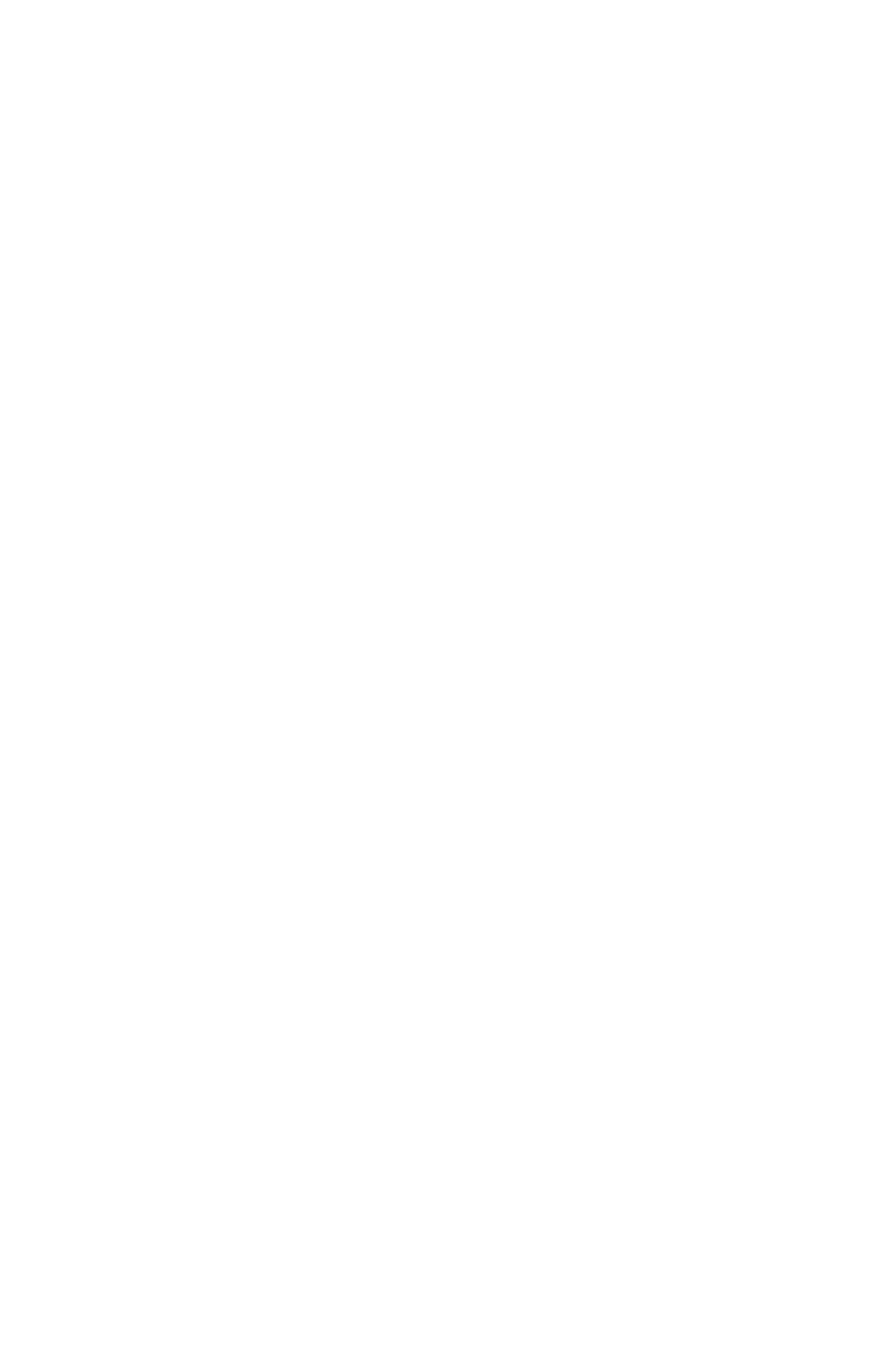What is the company name mentioned in the copyright notice?
Kindly offer a detailed explanation using the data available in the image.

The copyright notice at the bottom of the page mentions 'Copyright © 2023 Colorado Harvest Company. All Rights Reserved.', which indicates that the company name is Colorado Harvest Company.